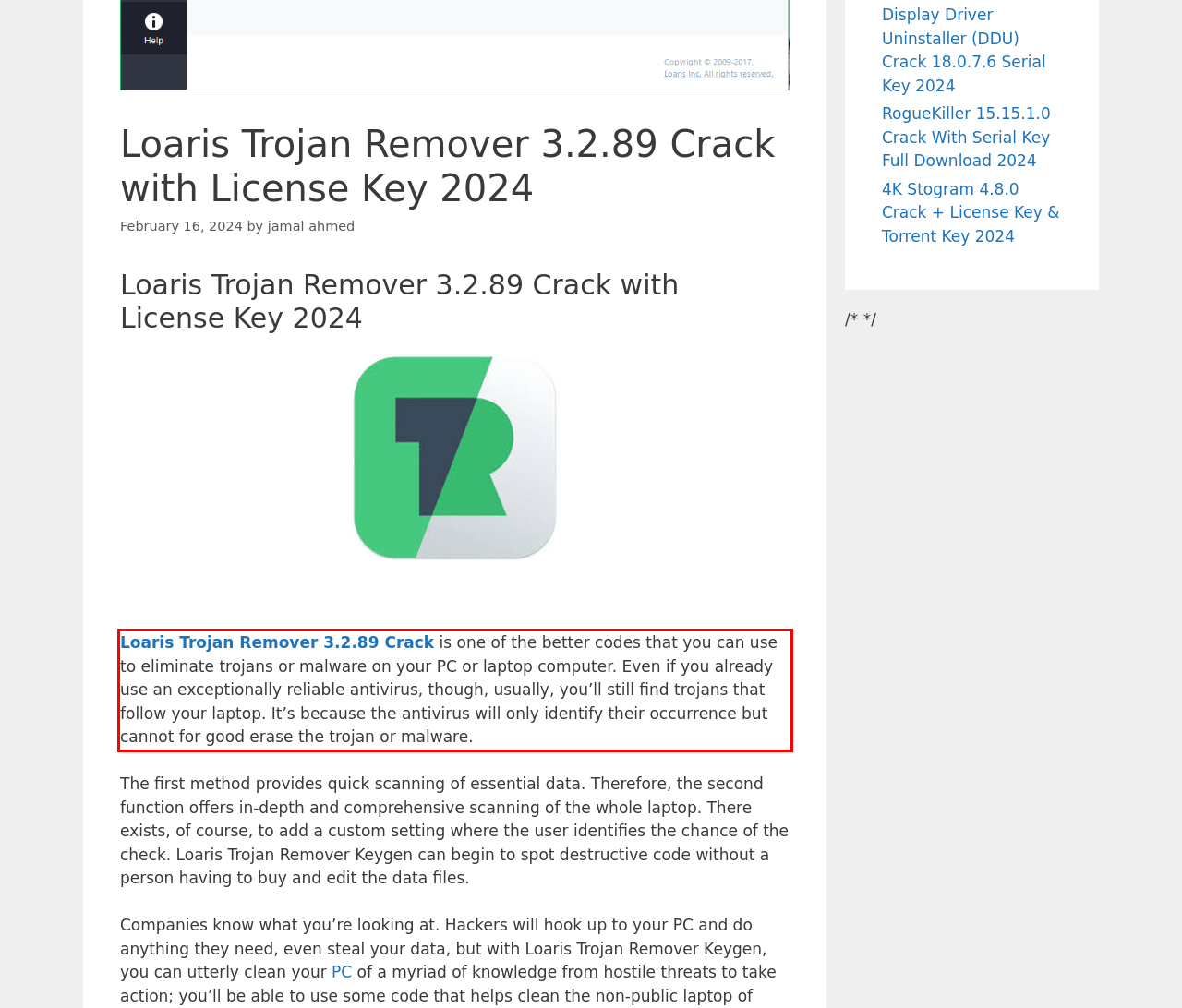Examine the screenshot of the webpage, locate the red bounding box, and perform OCR to extract the text contained within it.

Loaris Trojan Remover 3.2.89 Crack is one of the better codes that you can use to eliminate trojans or malware on your PC or laptop computer. Even if you already use an exceptionally reliable antivirus, though, usually, you’ll still find trojans that follow your laptop. It’s because the antivirus will only identify their occurrence but cannot for good erase the trojan or malware.